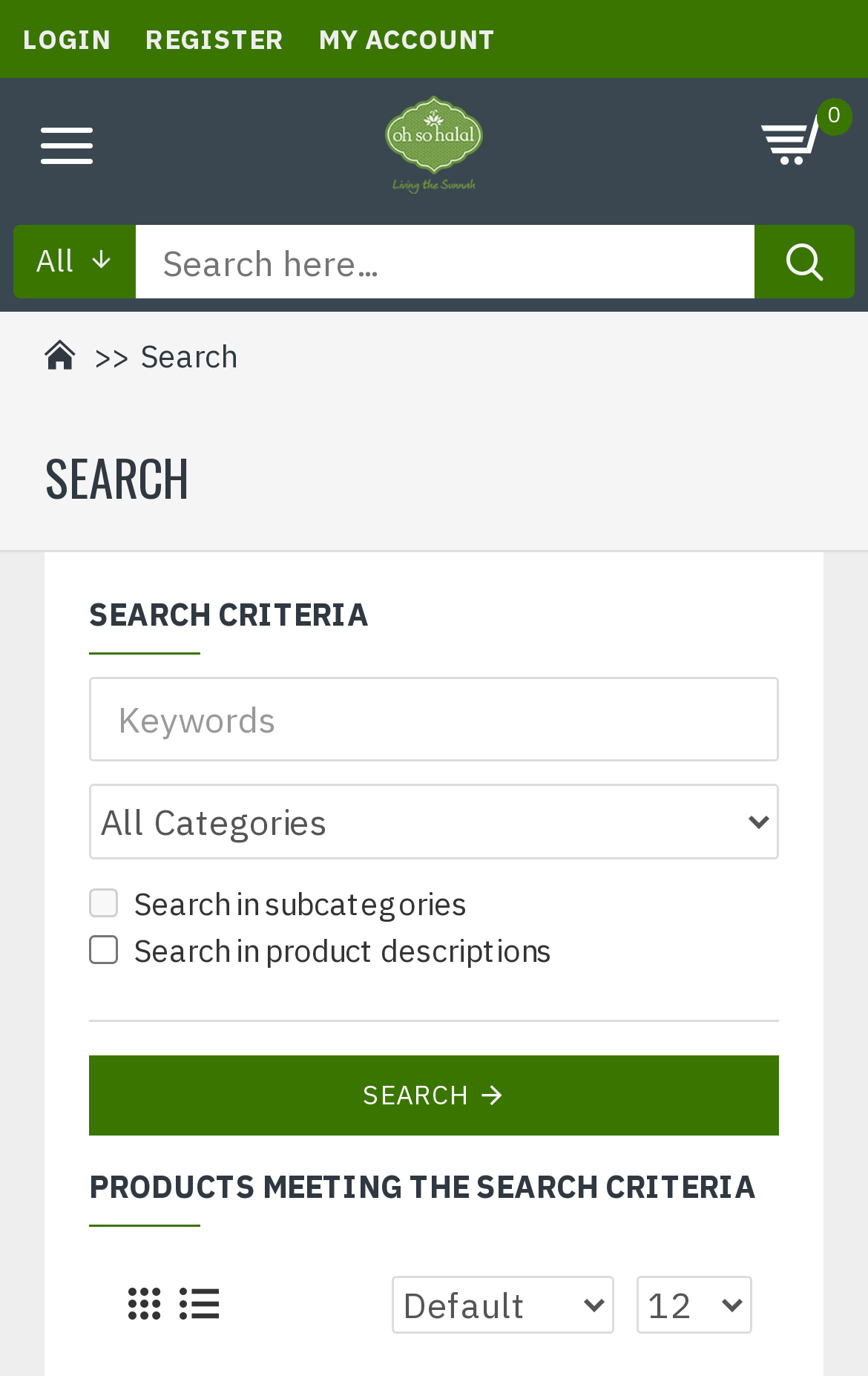Provide a short answer to the following question with just one word or phrase: How many search criteria options are there?

2